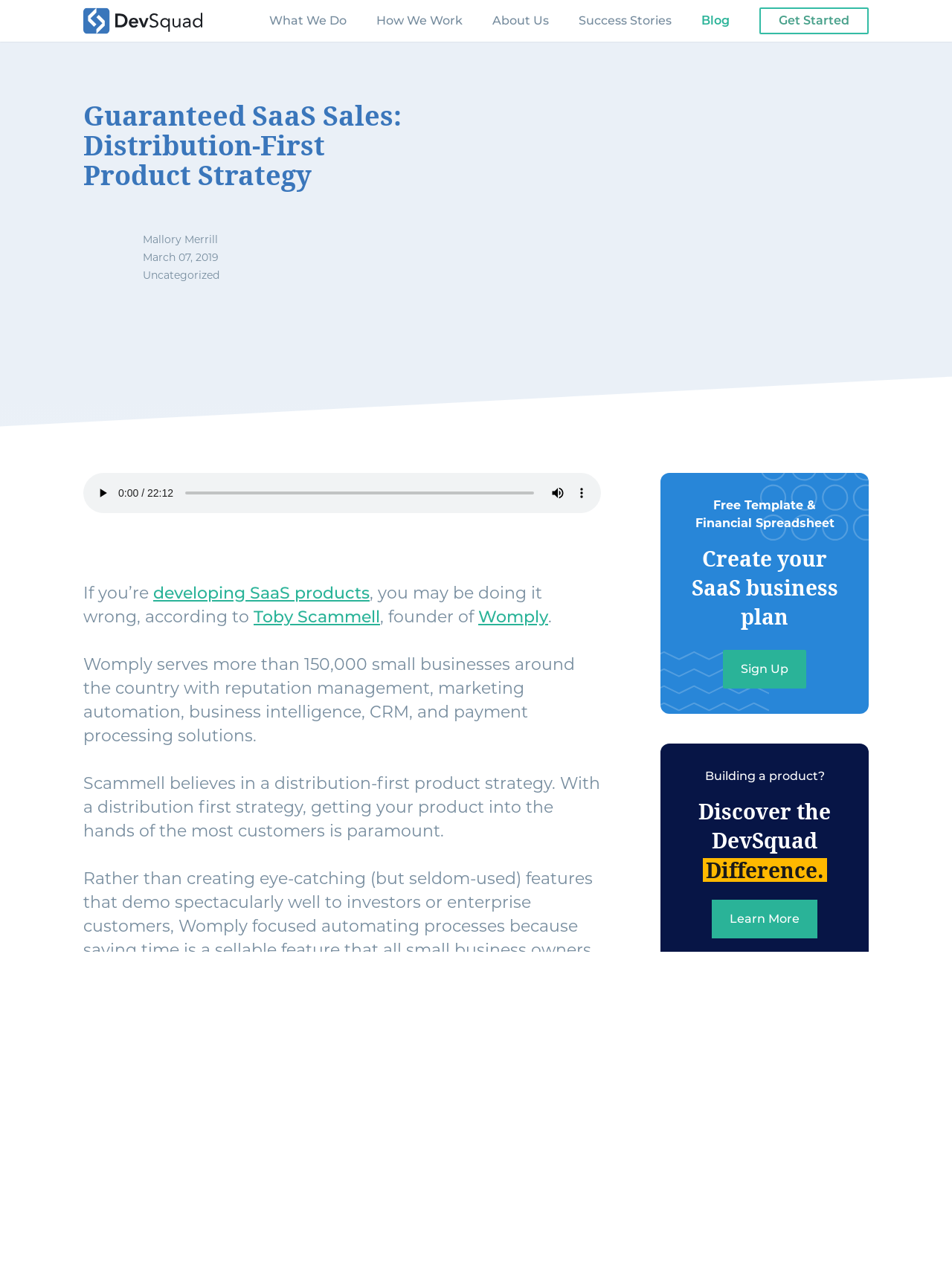Indicate the bounding box coordinates of the element that must be clicked to execute the instruction: "Go to About Us page". The coordinates should be given as four float numbers between 0 and 1, i.e., [left, top, right, bottom].

None